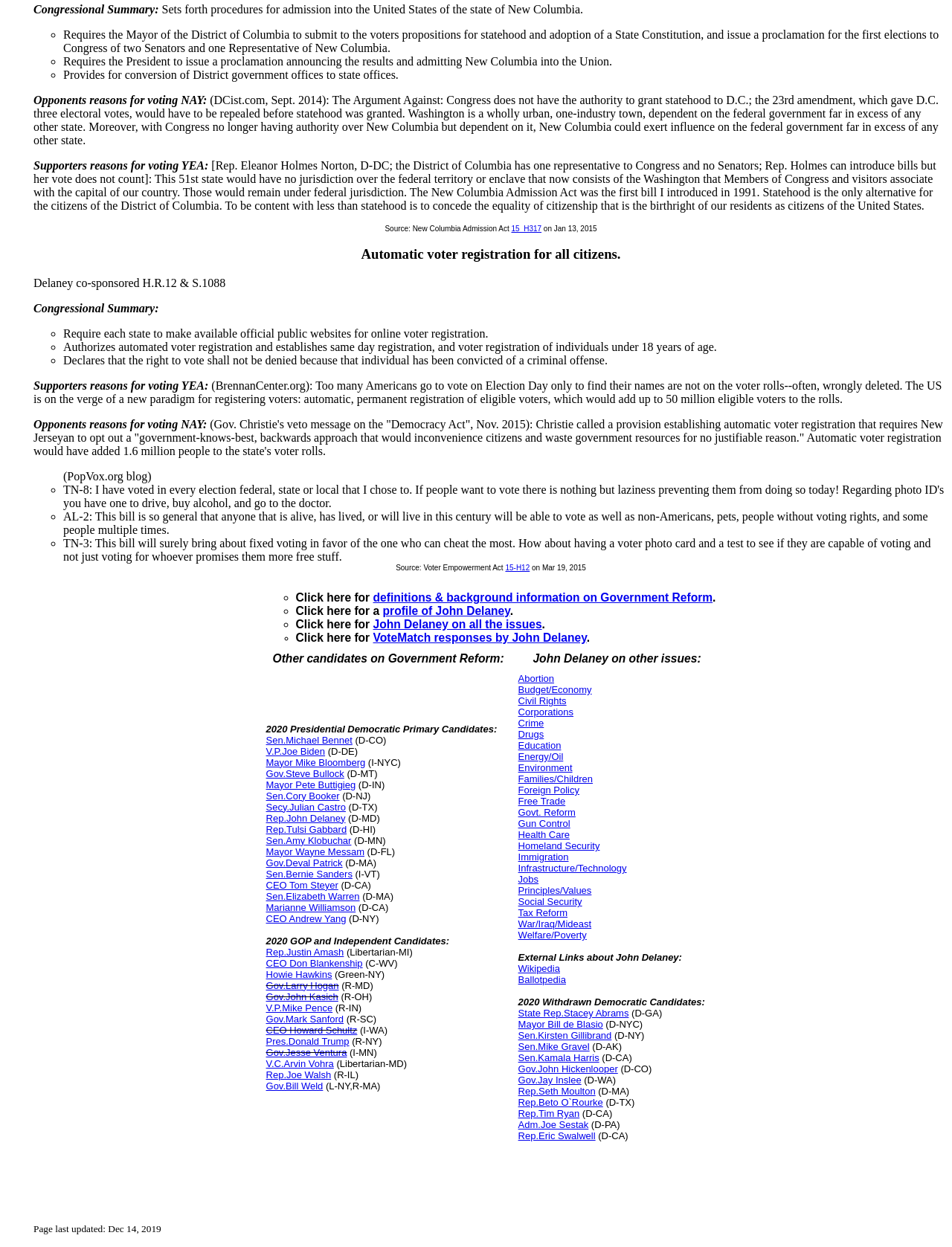Please identify the coordinates of the bounding box that should be clicked to fulfill this instruction: "Check the VoteMatch responses by John Delaney".

[0.392, 0.506, 0.616, 0.516]